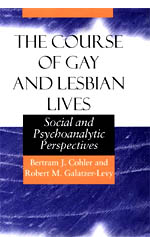In what year was the book published?
Use the screenshot to answer the question with a single word or phrase.

2000